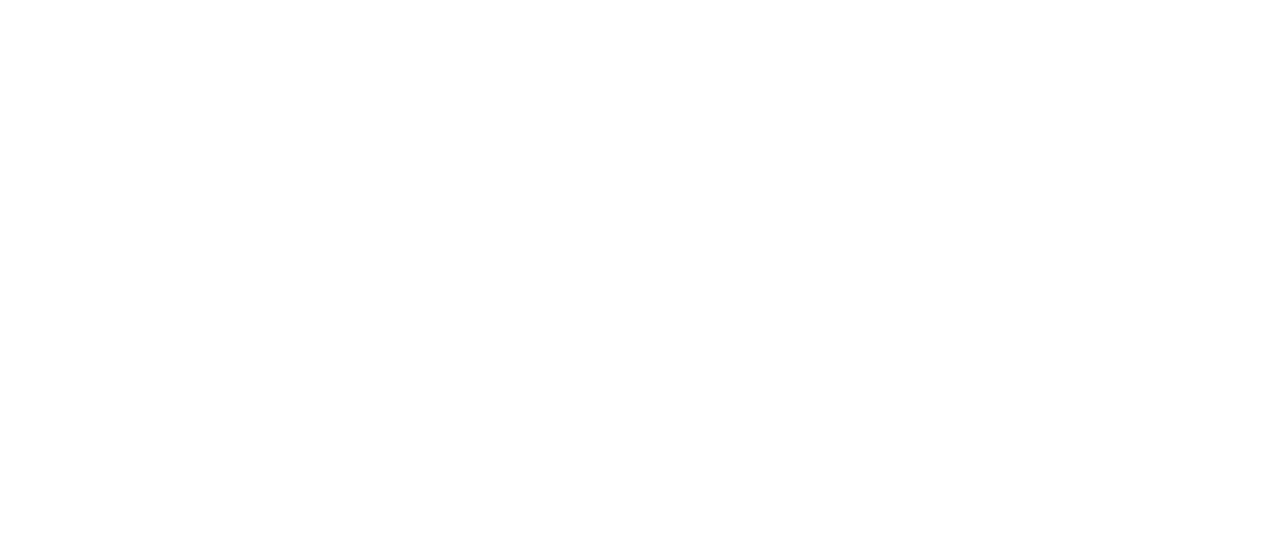Using the information in the image, could you please answer the following question in detail:
Who is the maintainer of the webpage?

I looked for a StaticText element that mentions the maintainer of the webpage. The element with ID 250 has the text 'Designed and Maintained by', and the link element with ID 251 has the text 'Brand Scrubbers'. Therefore, the maintainer of the webpage is Brand Scrubbers.